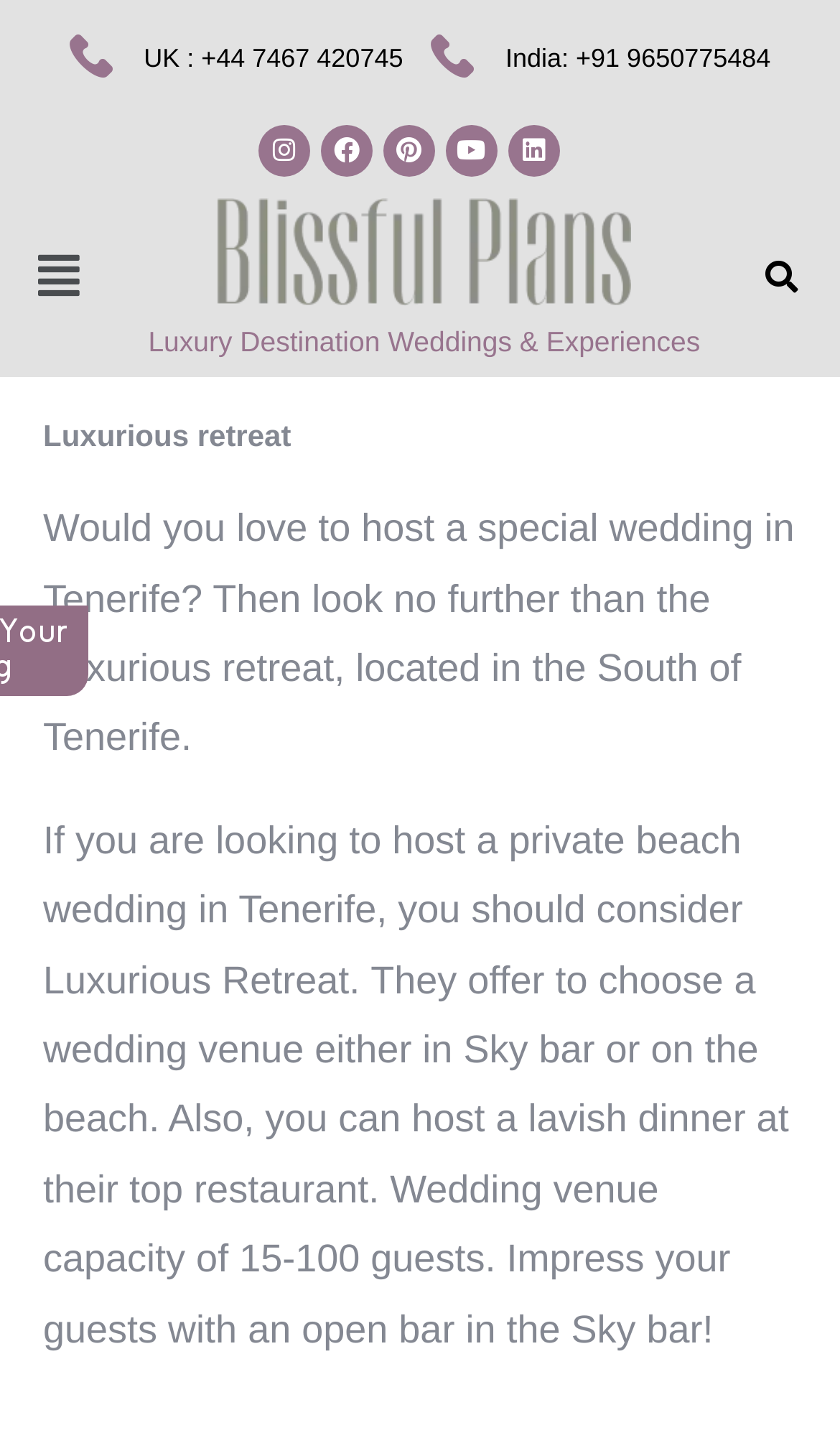What is the phone number for UK?
Based on the image, respond with a single word or phrase.

+44 07467 0420745